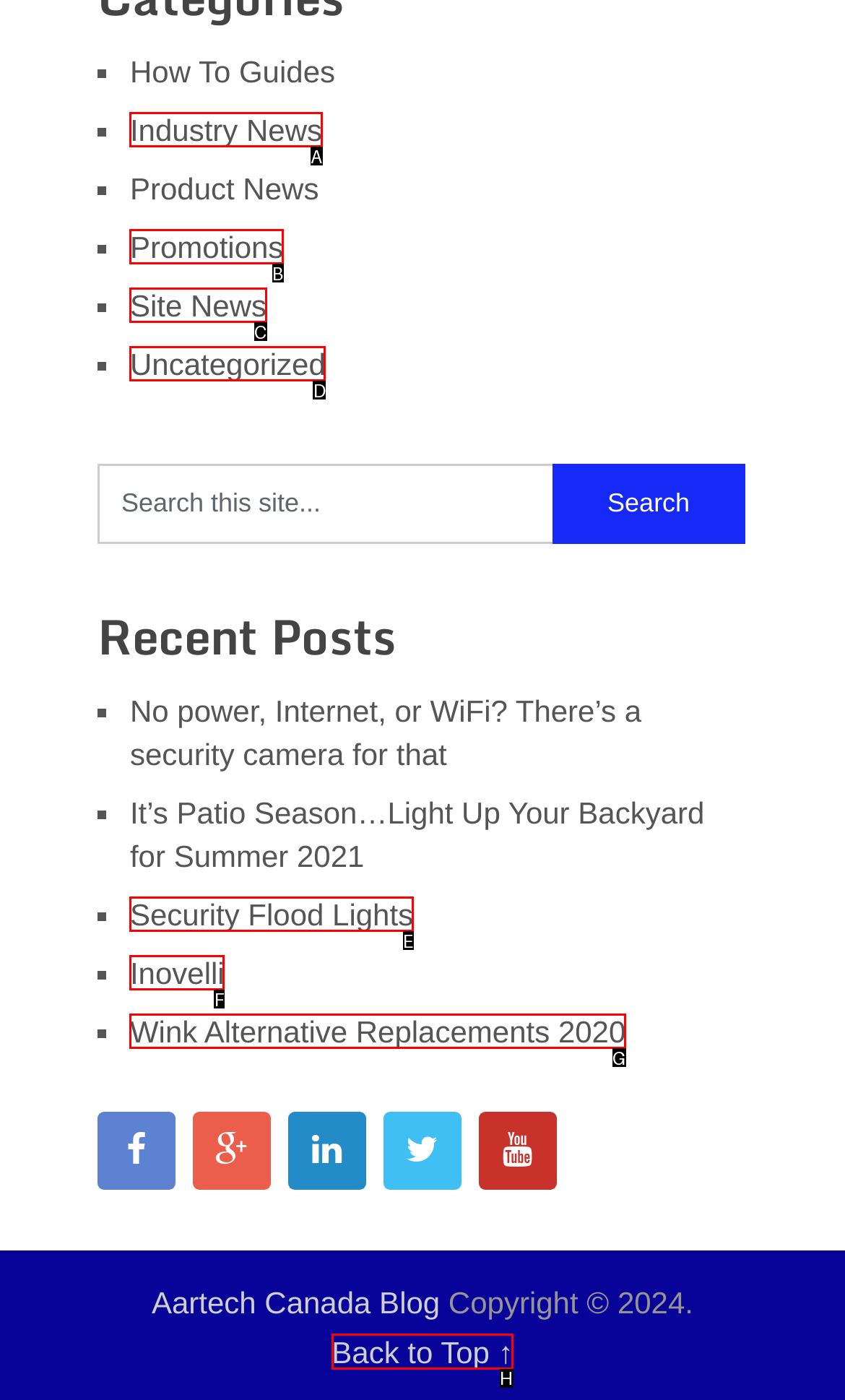Identify the letter of the UI element I need to click to carry out the following instruction: Click on the Back to Top button

H